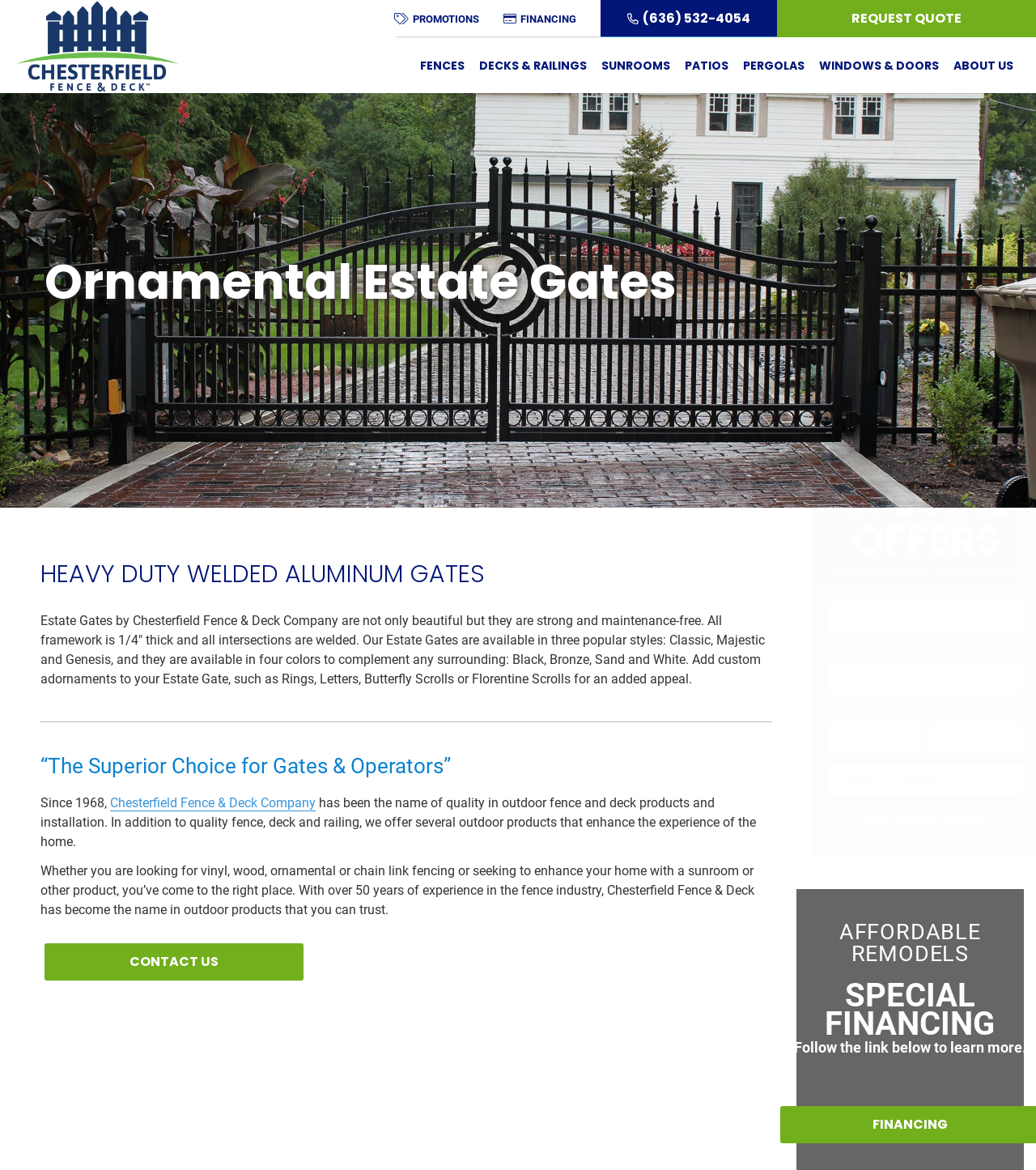Determine the bounding box coordinates of the clickable region to carry out the instruction: "Click the 'CONTACT US' link".

[0.043, 0.807, 0.293, 0.838]